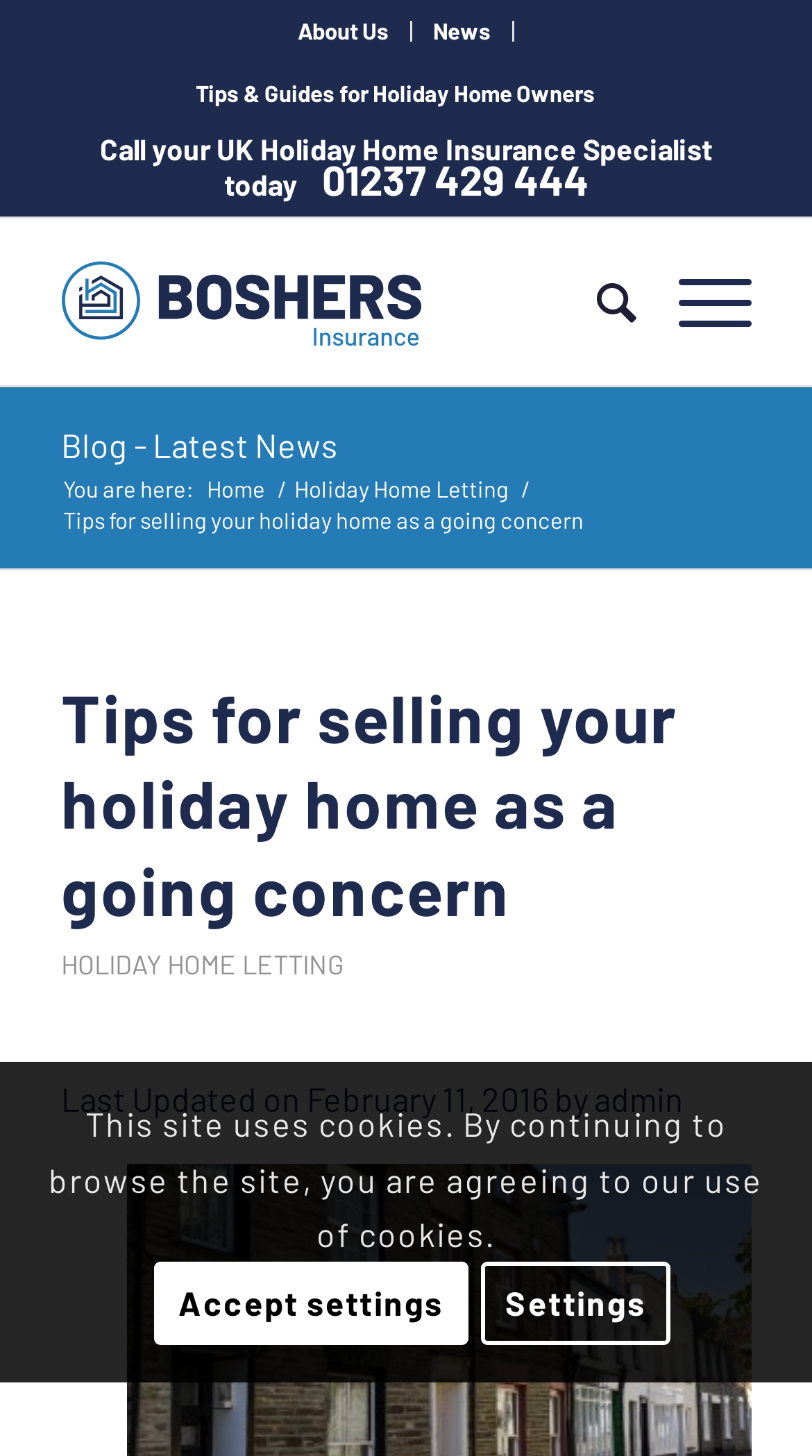When was the webpage last updated?
Please analyze the image and answer the question with as much detail as possible.

The webpage was last updated on February 11, 2016, as mentioned in the StaticText element 'Last Updated on February 11, 2016 by'.